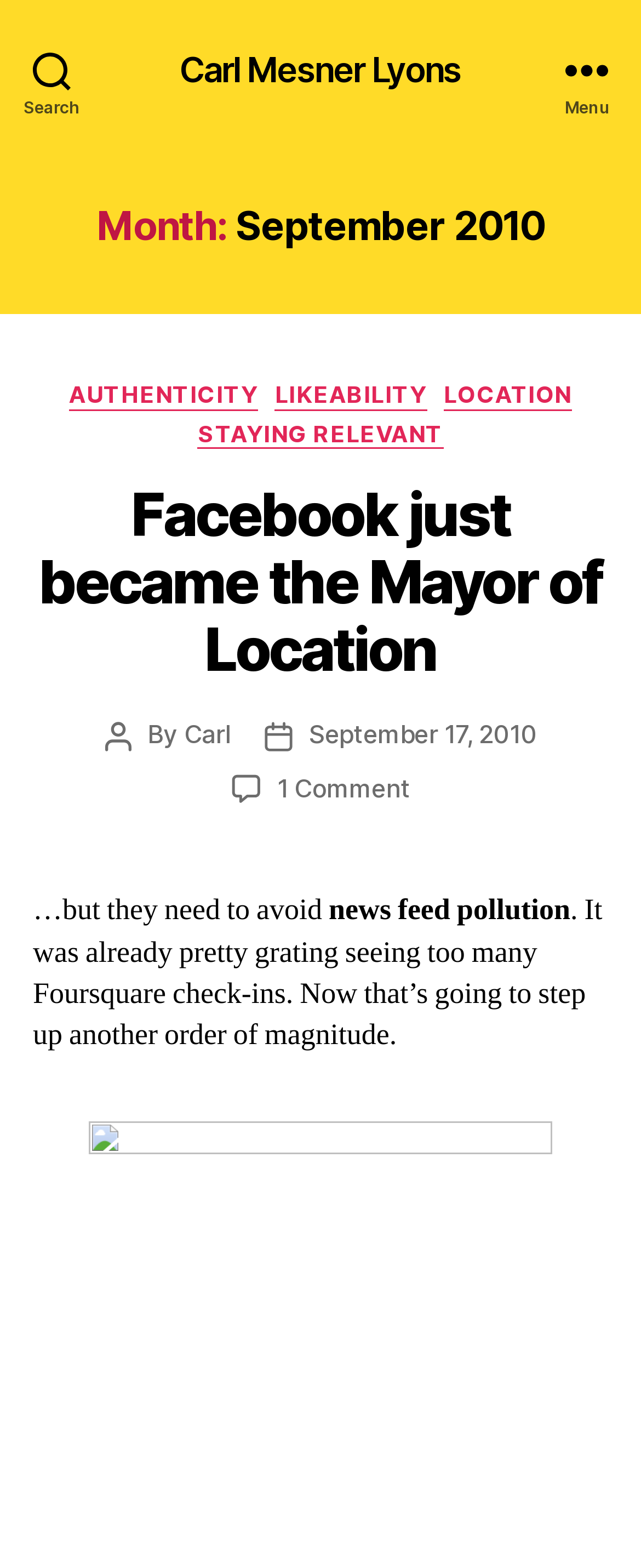Review the image closely and give a comprehensive answer to the question: How many comments are there on the post?

I found the answer by looking at the link '1 Comment on Facebook just became the Mayor of Location'. This indicates that there is one comment on the post.